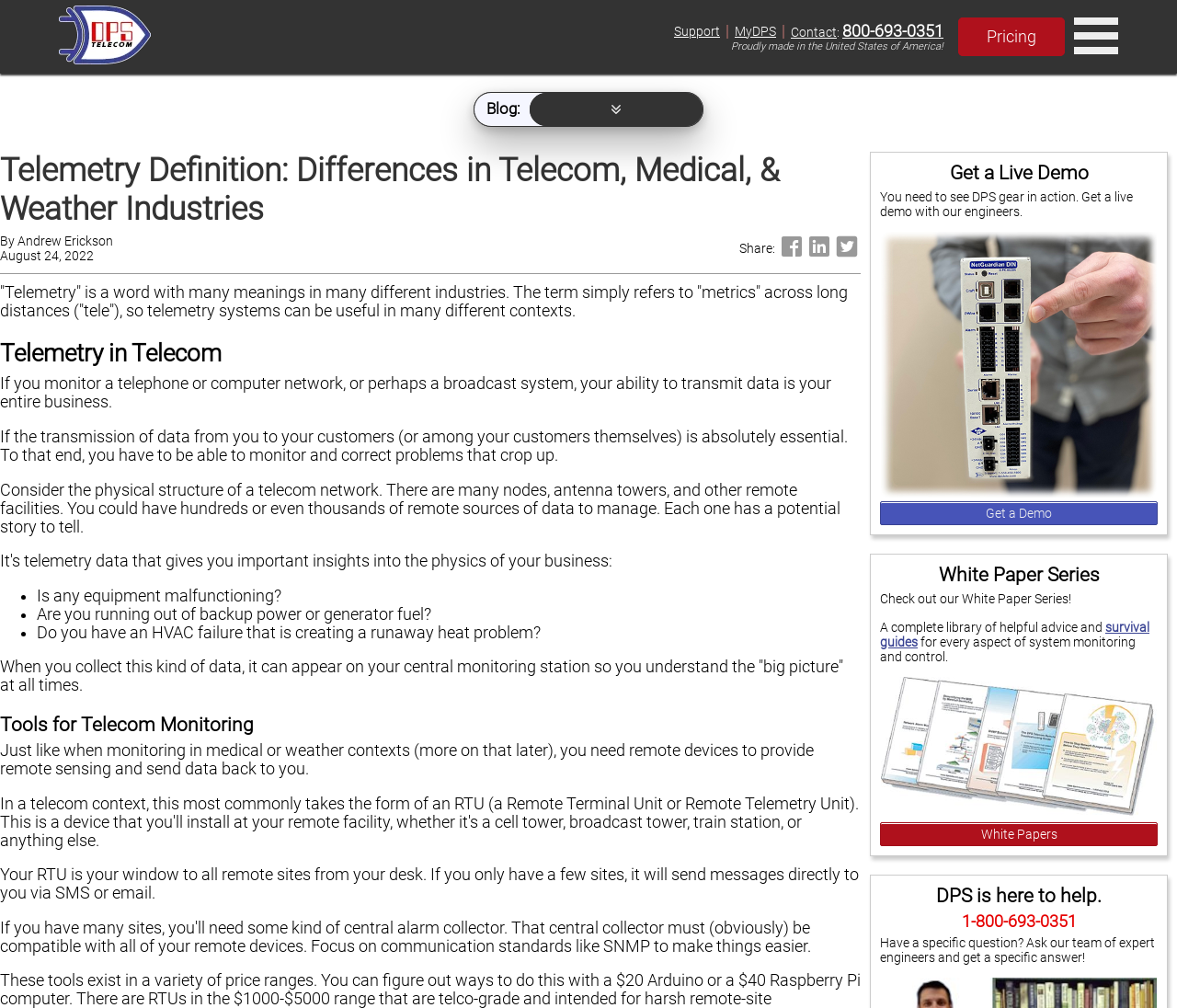What is the phone number to contact?
Provide a thorough and detailed answer to the question.

The phone number is mentioned at the top right corner of the webpage, next to the 'Contact' link, as '800-693-0351'.